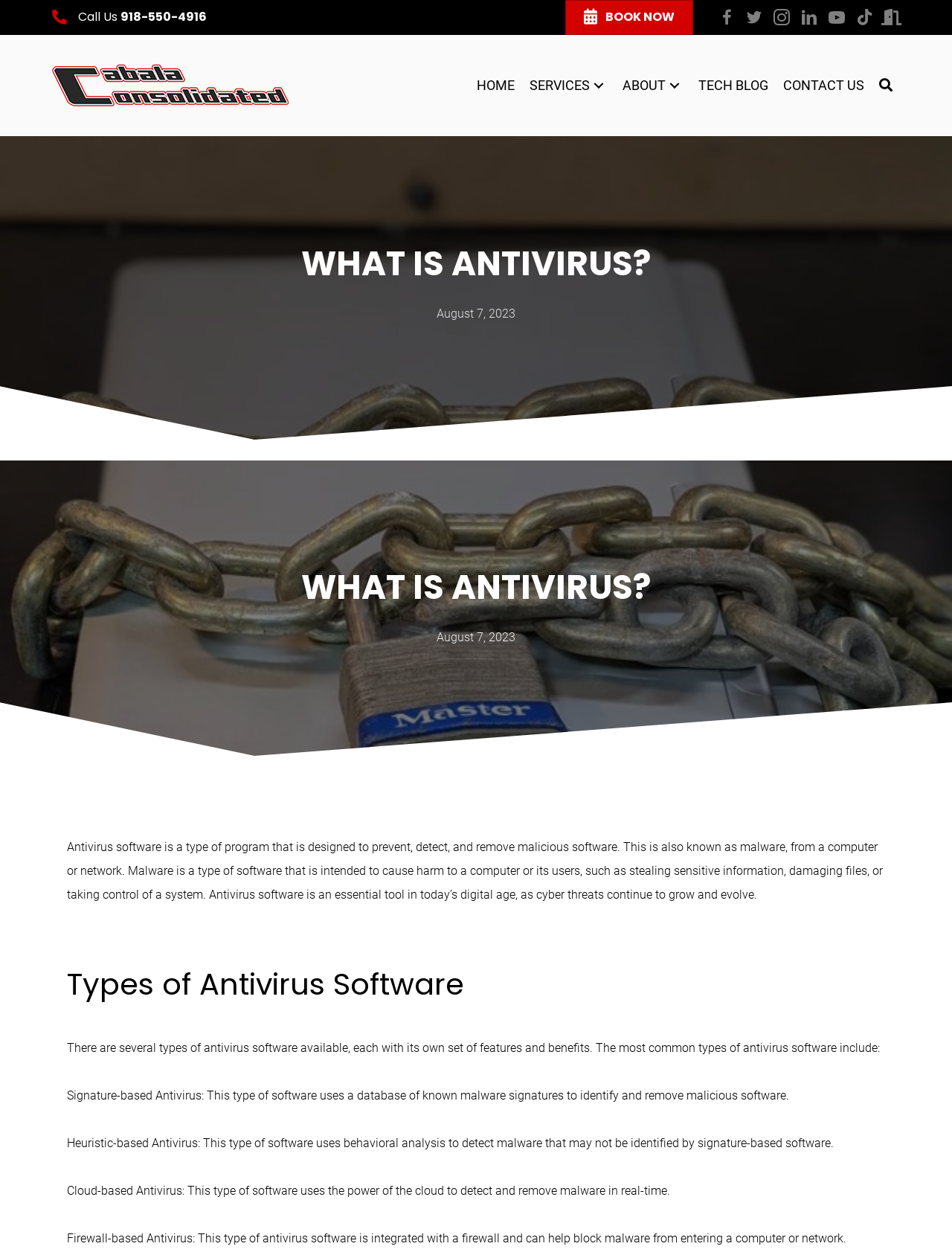Pinpoint the bounding box coordinates of the element to be clicked to execute the instruction: "View our Facebook page".

[0.755, 0.007, 0.772, 0.02]